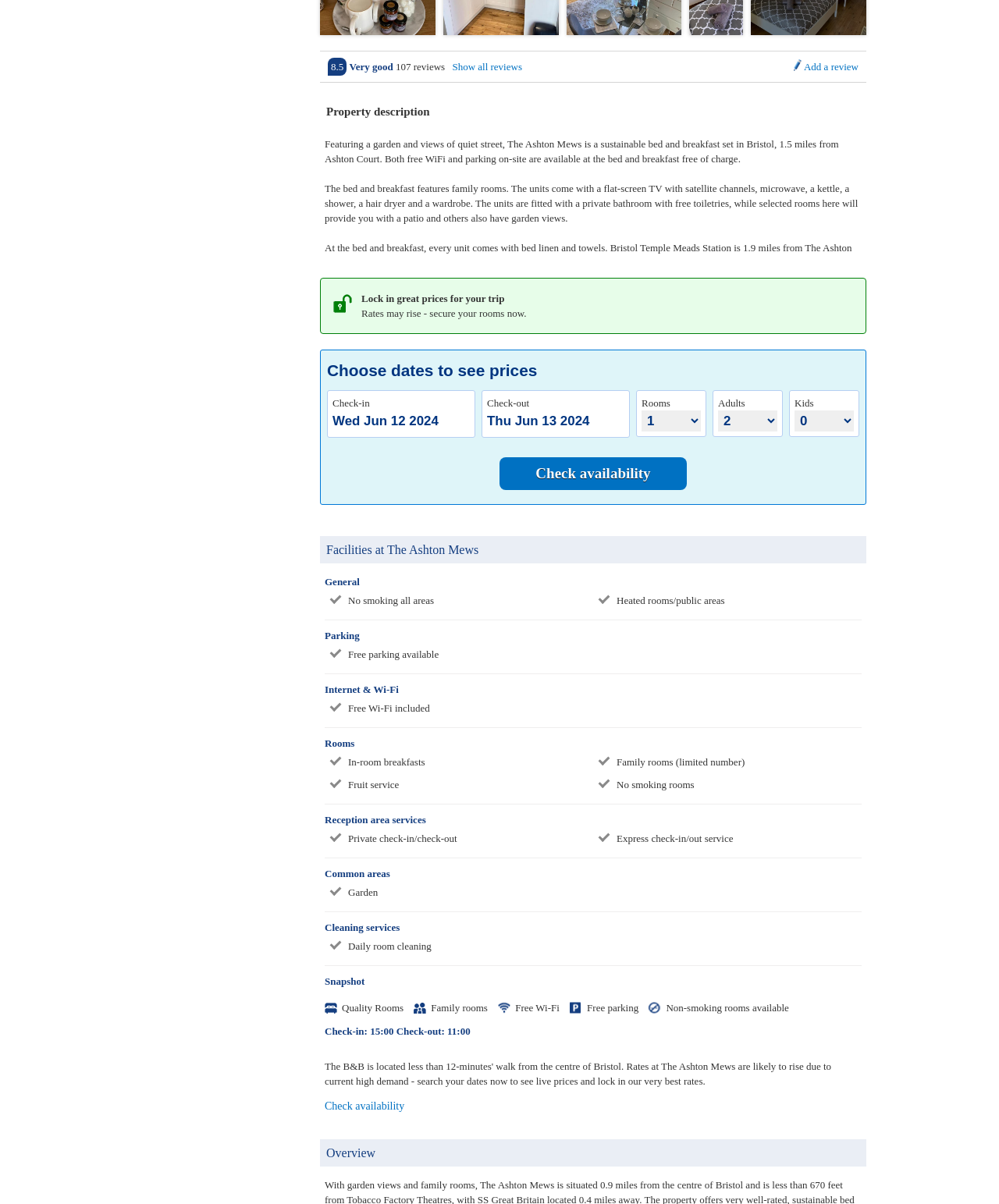Bounding box coordinates are specified in the format (top-left x, top-left y, bottom-right x, bottom-right y). All values are floating point numbers bounded between 0 and 1. Please provide the bounding box coordinate of the region this sentence describes: Add a review

[0.795, 0.049, 0.859, 0.062]